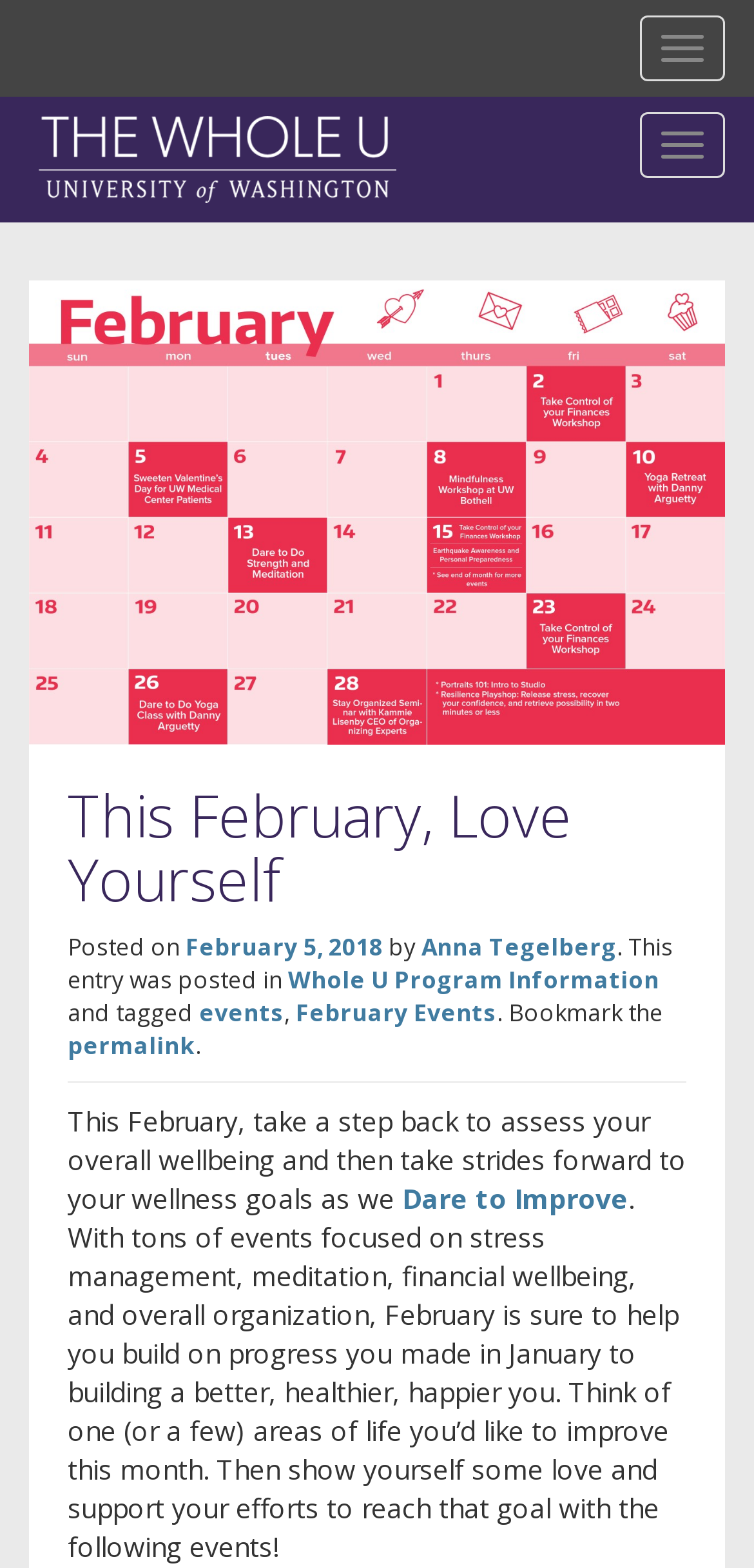Find the bounding box coordinates of the area that needs to be clicked in order to achieve the following instruction: "Explore Grants Office Australia". The coordinates should be specified as four float numbers between 0 and 1, i.e., [left, top, right, bottom].

None